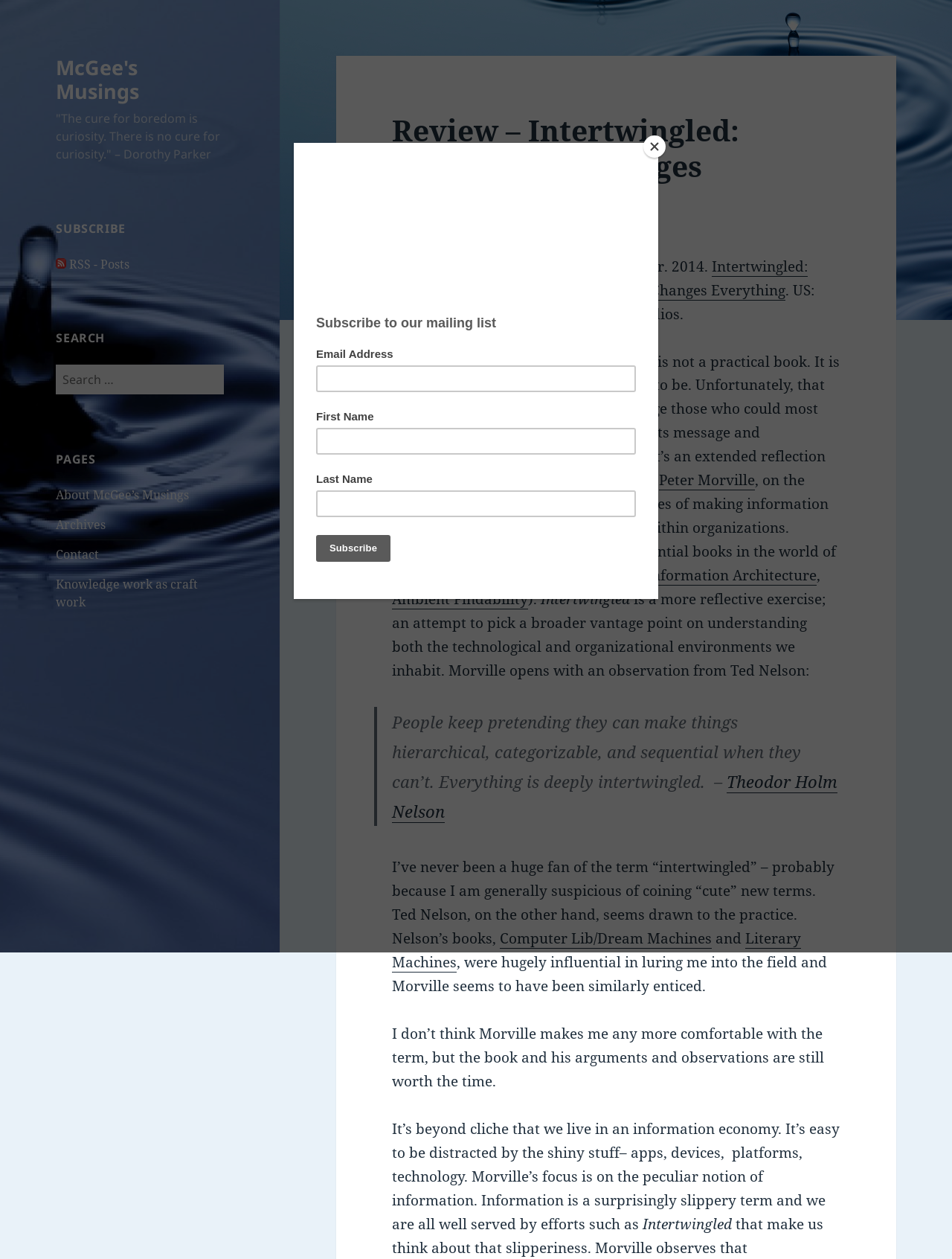What is the title of the book being reviewed?
From the screenshot, provide a brief answer in one word or phrase.

Intertwingled: Information Changes Everything